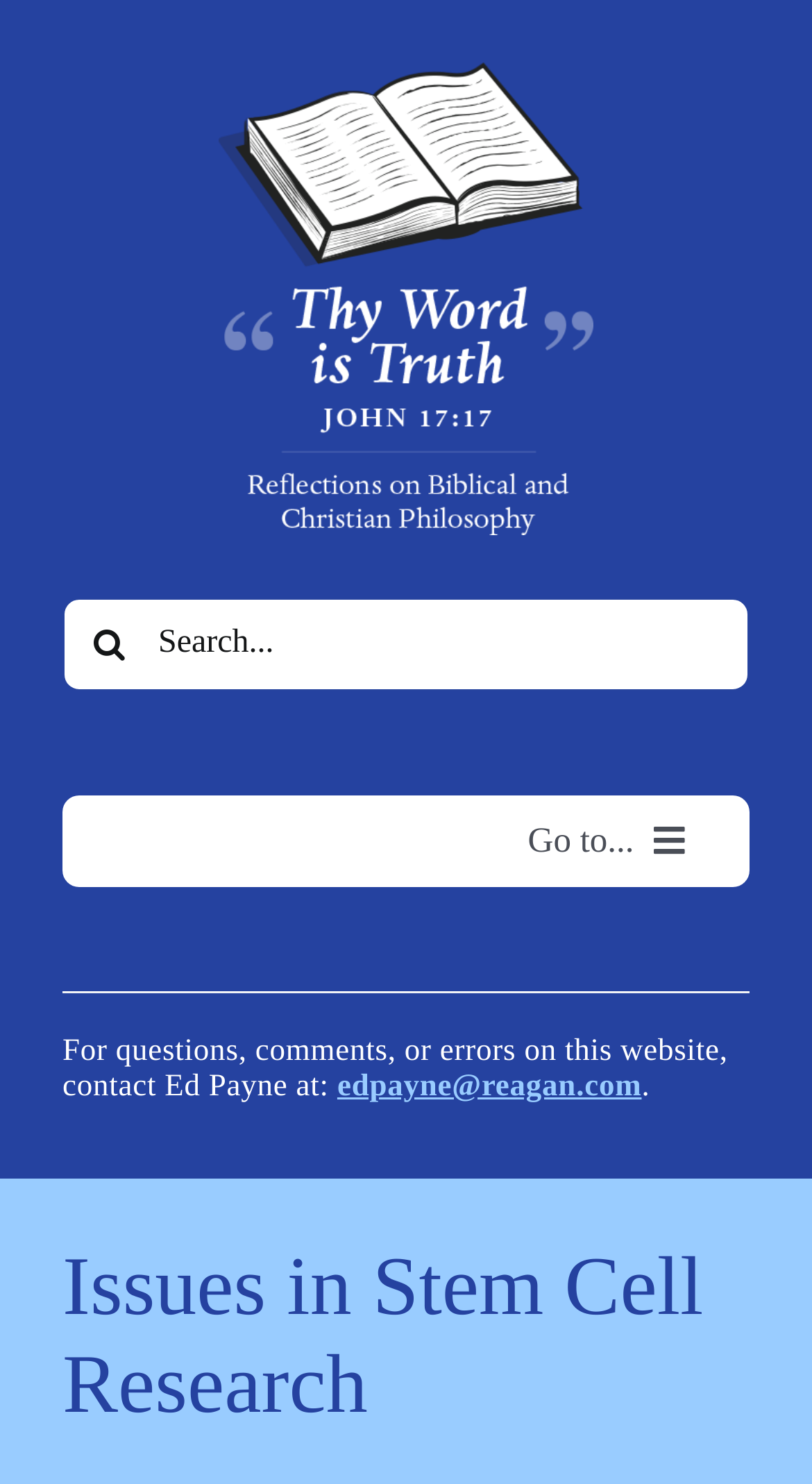Offer a meticulous description of the webpage's structure and content.

The webpage appears to be a resource on stem cell research, specifically focusing on issues related to the field. At the top left of the page, there is a logo and moniker, accompanied by a search bar with a search button and a magnifying glass icon. The search bar is positioned below the logo and moniker.

Below the search bar, there are several links to different sections of the website, including "New Posts", "Articles on This Site", "Glossary", "How Is This Site Different?", "Inescapable Truths", and "Quick Hitters: Pensées". These links are arranged vertically, with "New Posts" at the top and "Quick Hitters: Pensées" at the bottom.

To the right of these links, there is a contact section with a message "For questions, comments, or errors on this website, contact Ed Payne at:" followed by an email address "edpayne@reagan.com". This section is positioned near the bottom of the page.

The main content of the page is headed by a title "Issues in Stem Cell Research", which is centered near the bottom of the page. The meta description suggests that the page may discuss the definition of a person in relation to stem cell research, as well as stewardship issues and the high cost of these technologies.